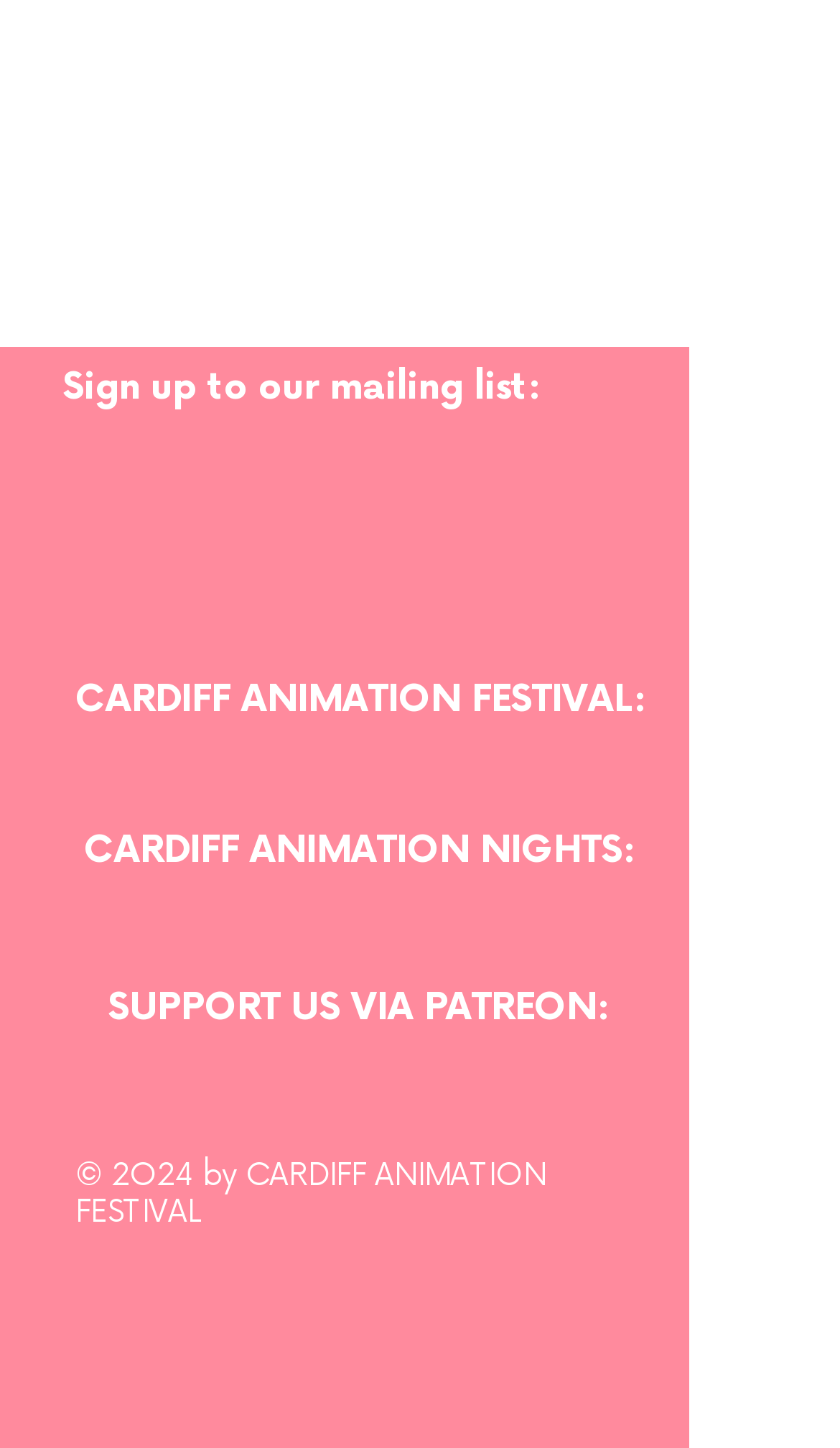Indicate the bounding box coordinates of the clickable region to achieve the following instruction: "Check Twitter page."

[0.446, 0.507, 0.523, 0.552]